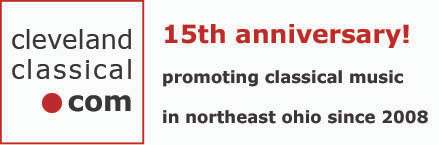Provide a comprehensive description of the image.

The image showcases a celebratory banner for Cleveland Classical, highlighting their "15th anniversary!" The design prominently features the website name in a modern font, emphasizing their commitment to "promoting classical music" in Northeast Ohio since its establishment in 2008. The use of contrasting colors, with "anniversary" in bold red, creates a striking visual that conveys the significance of this milestone for the organization and its dedication to enriching the local classical music community.